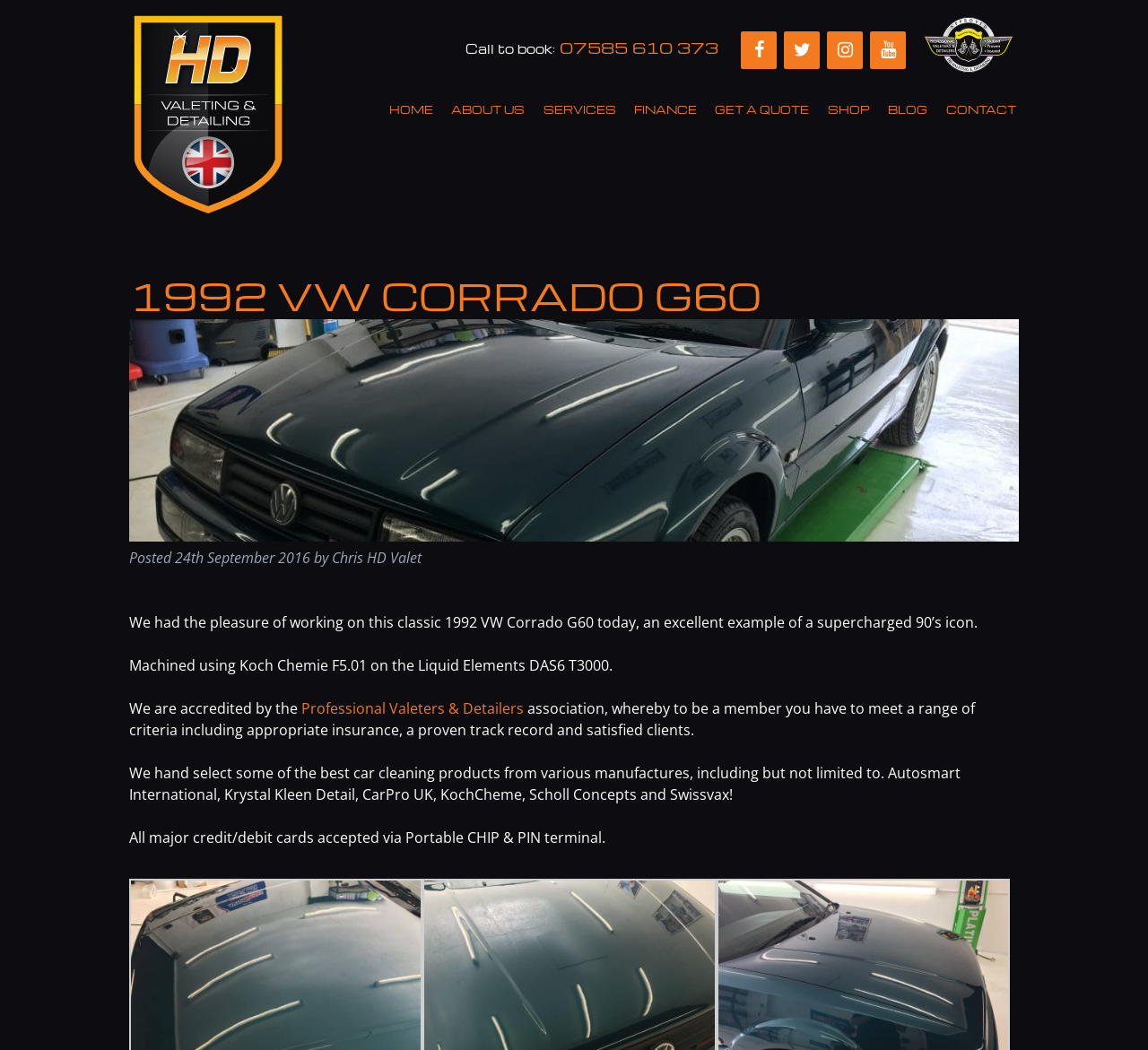Identify and provide the bounding box for the element described by: "alt="High Definition Valeting, Norfolk Logo"".

[0.094, 0.191, 0.27, 0.21]